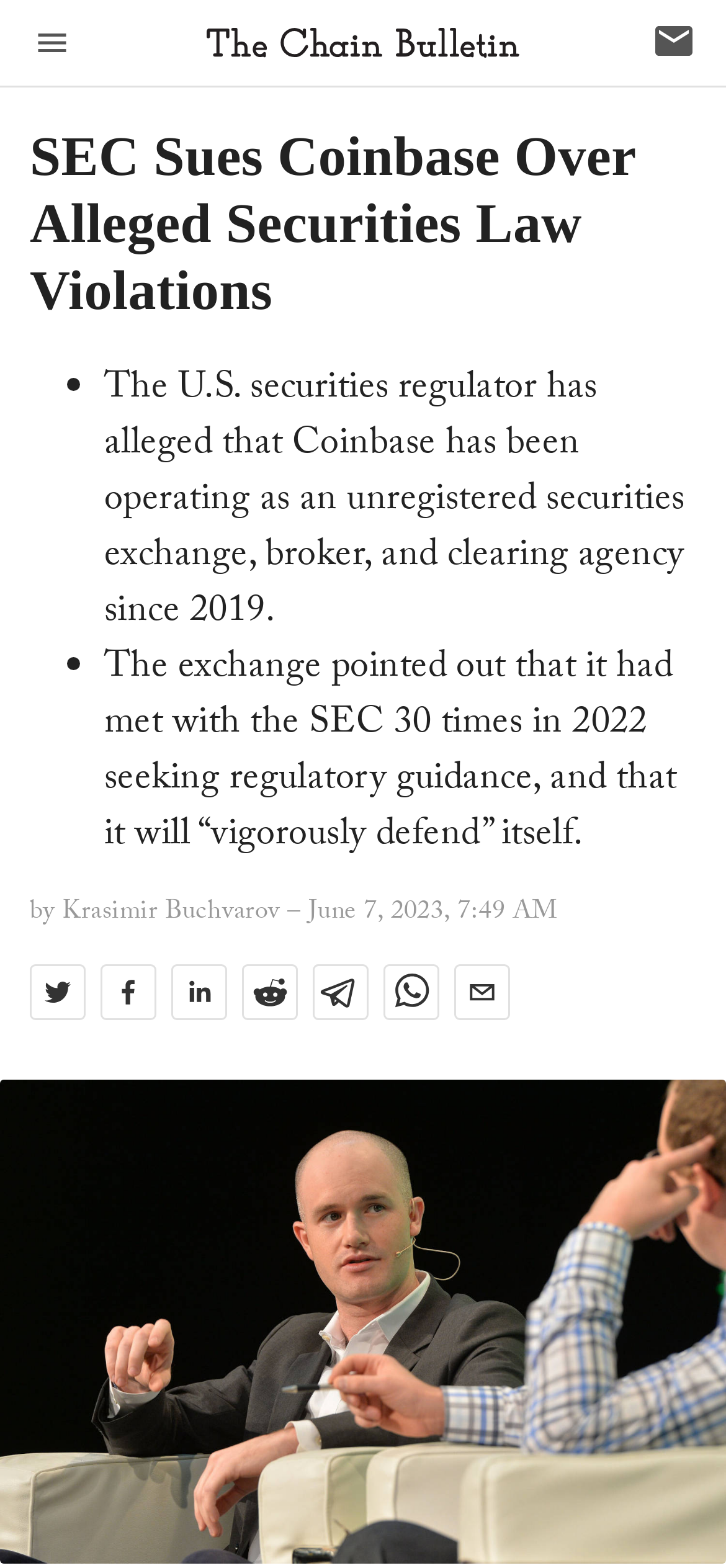Give a one-word or short-phrase answer to the following question: 
Who is the author of the article?

Krasimir Buchvarov